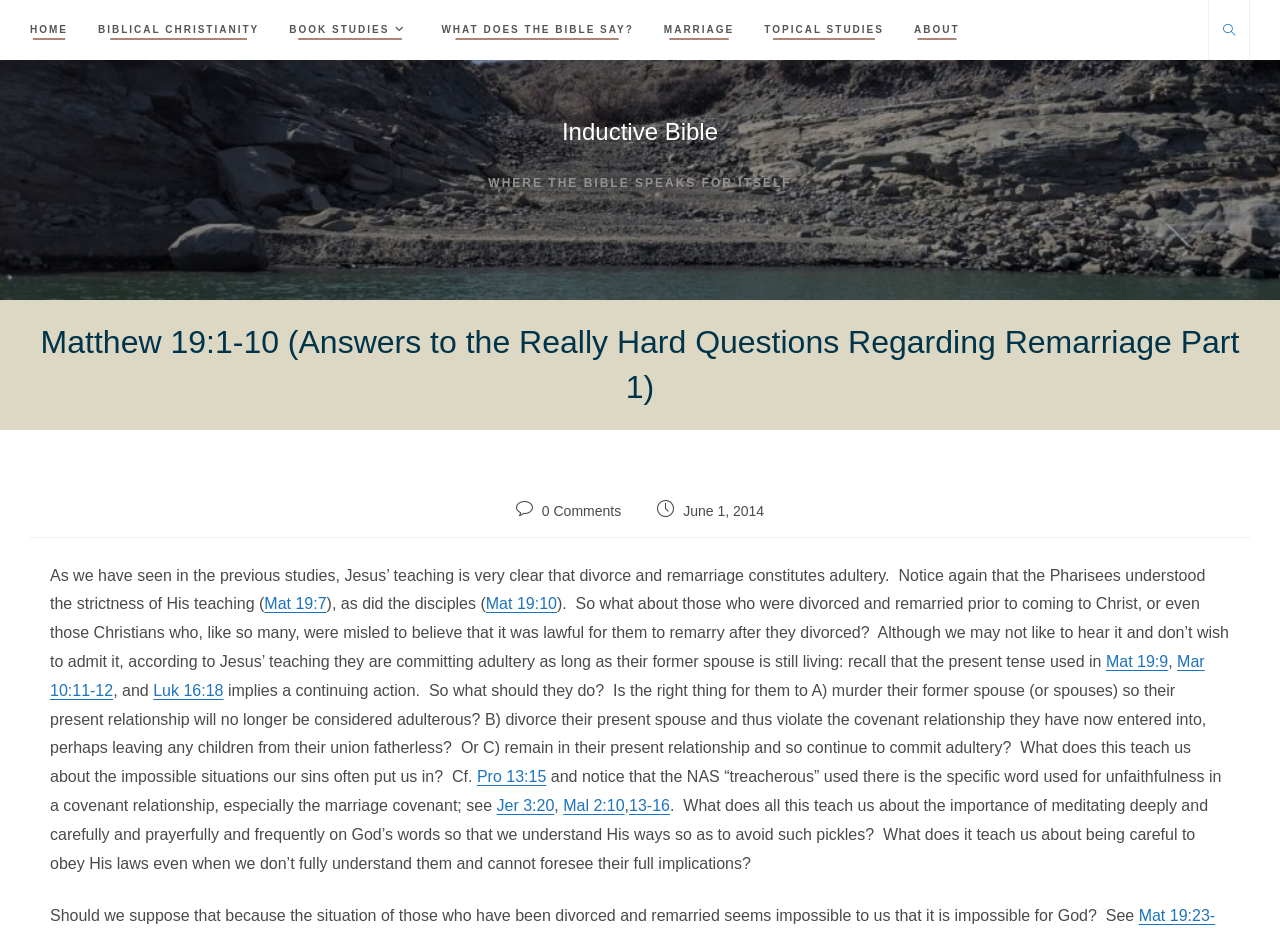Based on the element description: "Topical Studies", identify the bounding box coordinates for this UI element. The coordinates must be four float numbers between 0 and 1, listed as [left, top, right, bottom].

[0.585, 0.0, 0.702, 0.064]